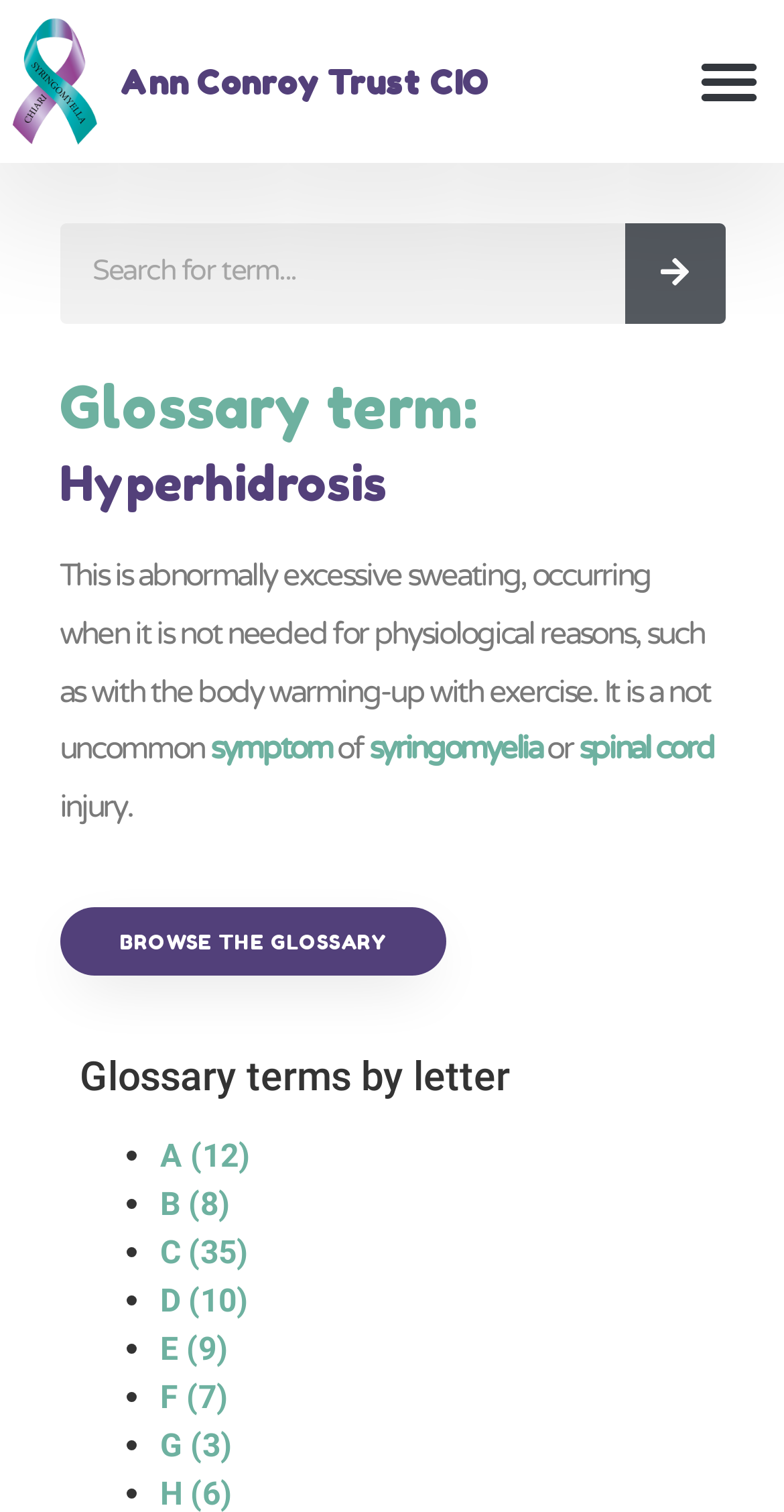Determine the bounding box coordinates for the area that should be clicked to carry out the following instruction: "Click the menu toggle button".

[0.872, 0.024, 0.987, 0.084]